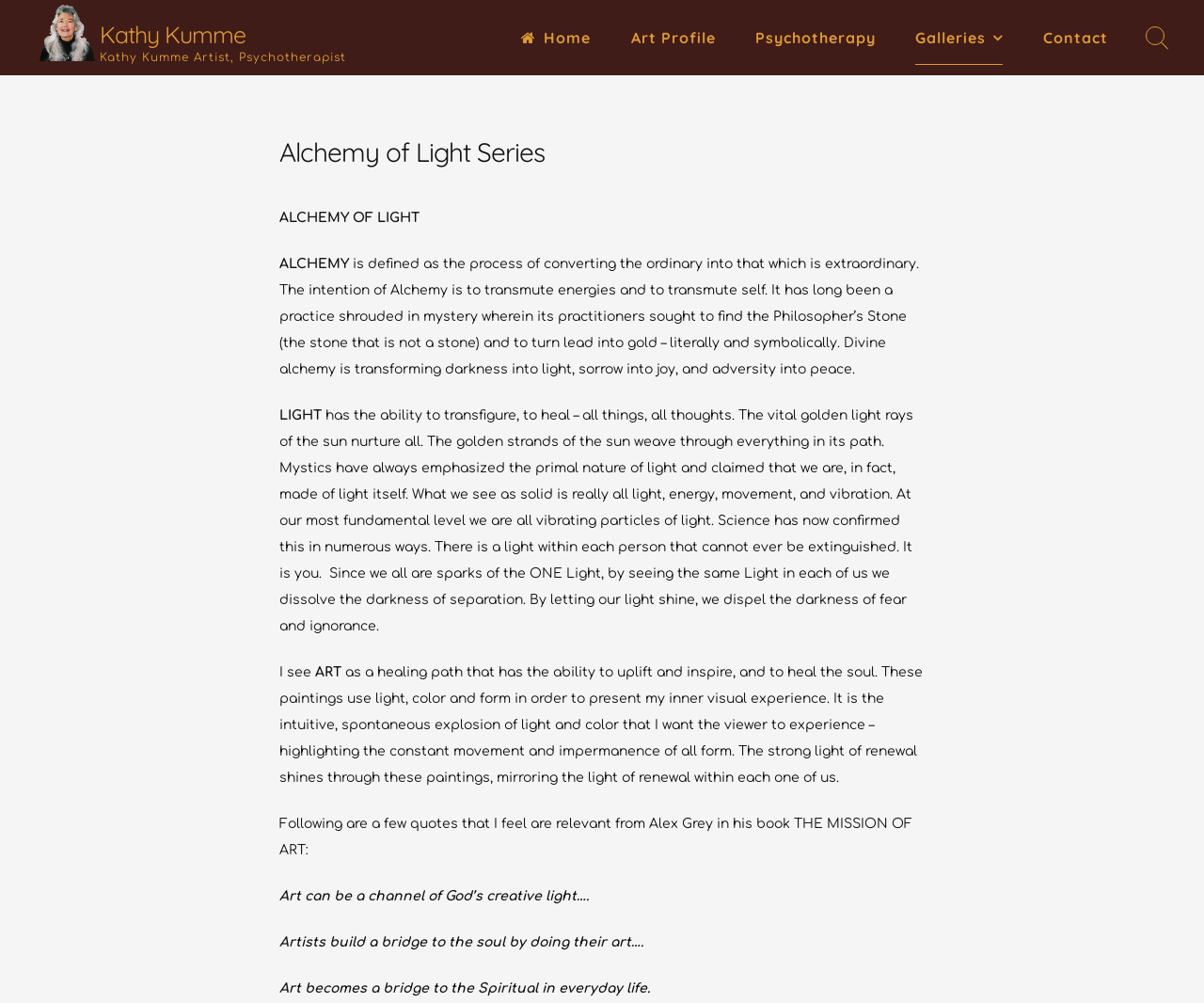What is the Alchemy of Light Series about?
Please answer the question with a detailed and comprehensive explanation.

I analyzed the StaticText elements and found a description of the Alchemy of Light Series, which mentions transforming darkness into light, sorrow into joy, and adversity into peace. This suggests that the series is about transforming negative energies into positive ones.